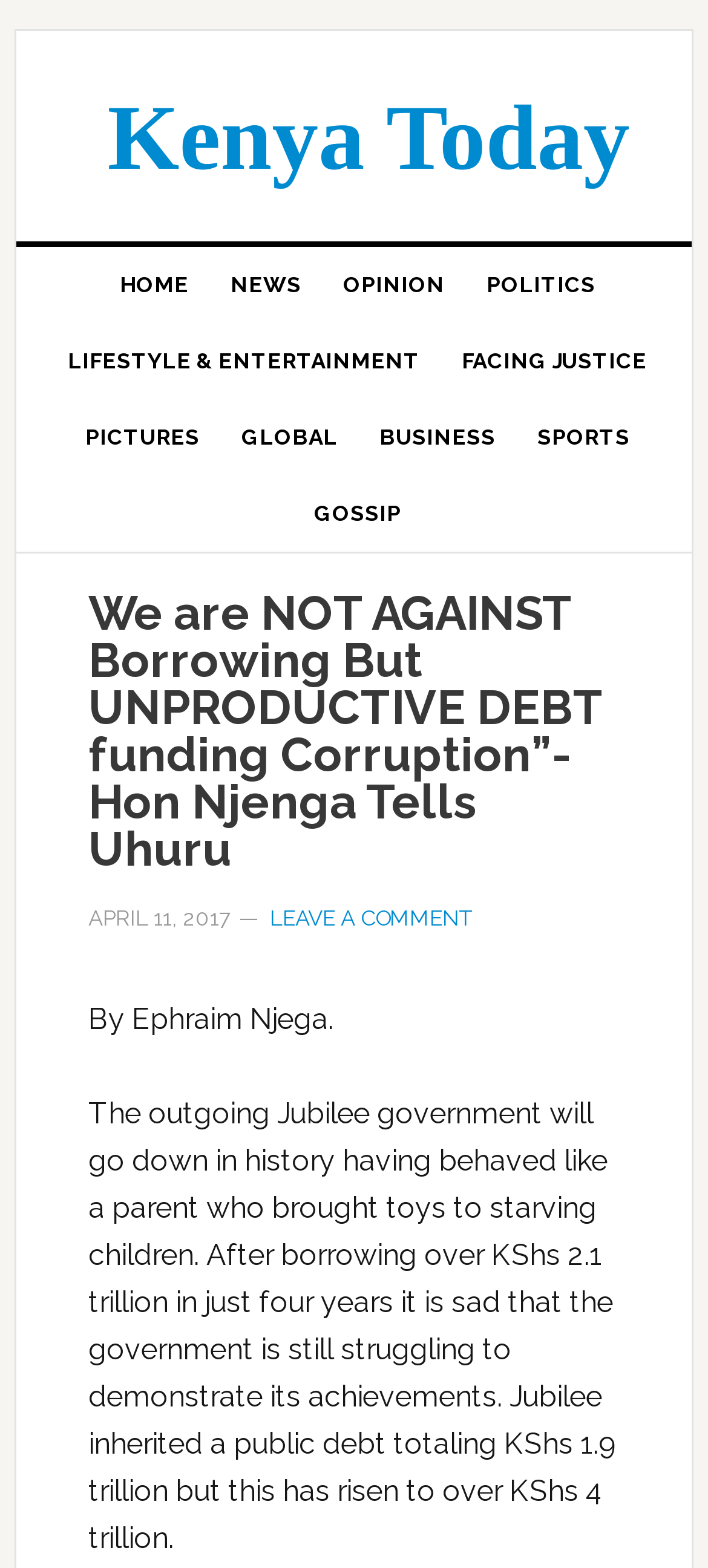What is the name of the person quoted in the article?
Please give a detailed and elaborate answer to the question.

The article quotes Hon Njenga as saying 'We are NOT AGAINST Borrowing But UNPRODUCTIVE DEBT funding Corruption'.